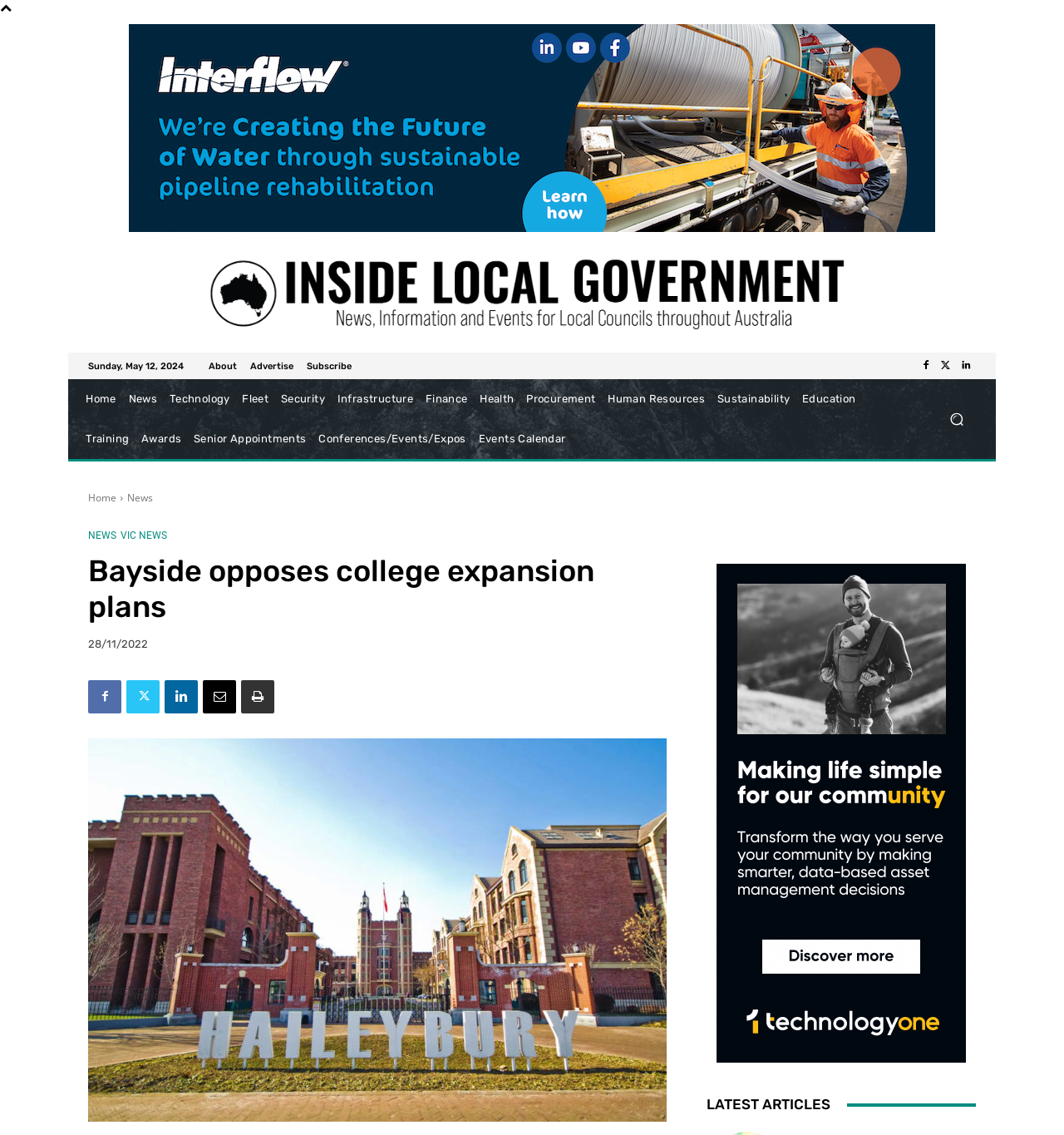Bounding box coordinates are specified in the format (top-left x, top-left y, bottom-right x, bottom-right y). All values are floating point numbers bounded between 0 and 1. Please provide the bounding box coordinate of the region this sentence describes: VIC NEWS

[0.113, 0.467, 0.157, 0.476]